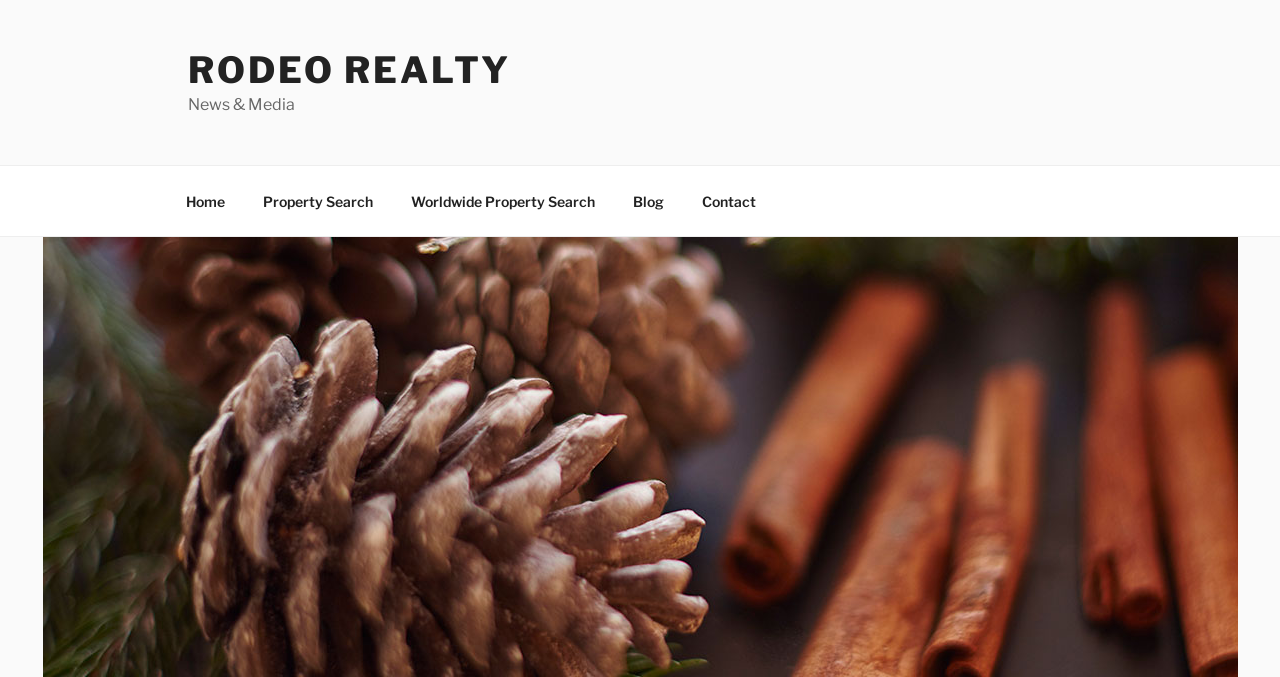Please answer the following question as detailed as possible based on the image: 
What is the last menu item in the top navigation bar?

The top navigation bar includes several menu items, and the last one is 'Contact', which can be found at the rightmost end of the navigation bar.